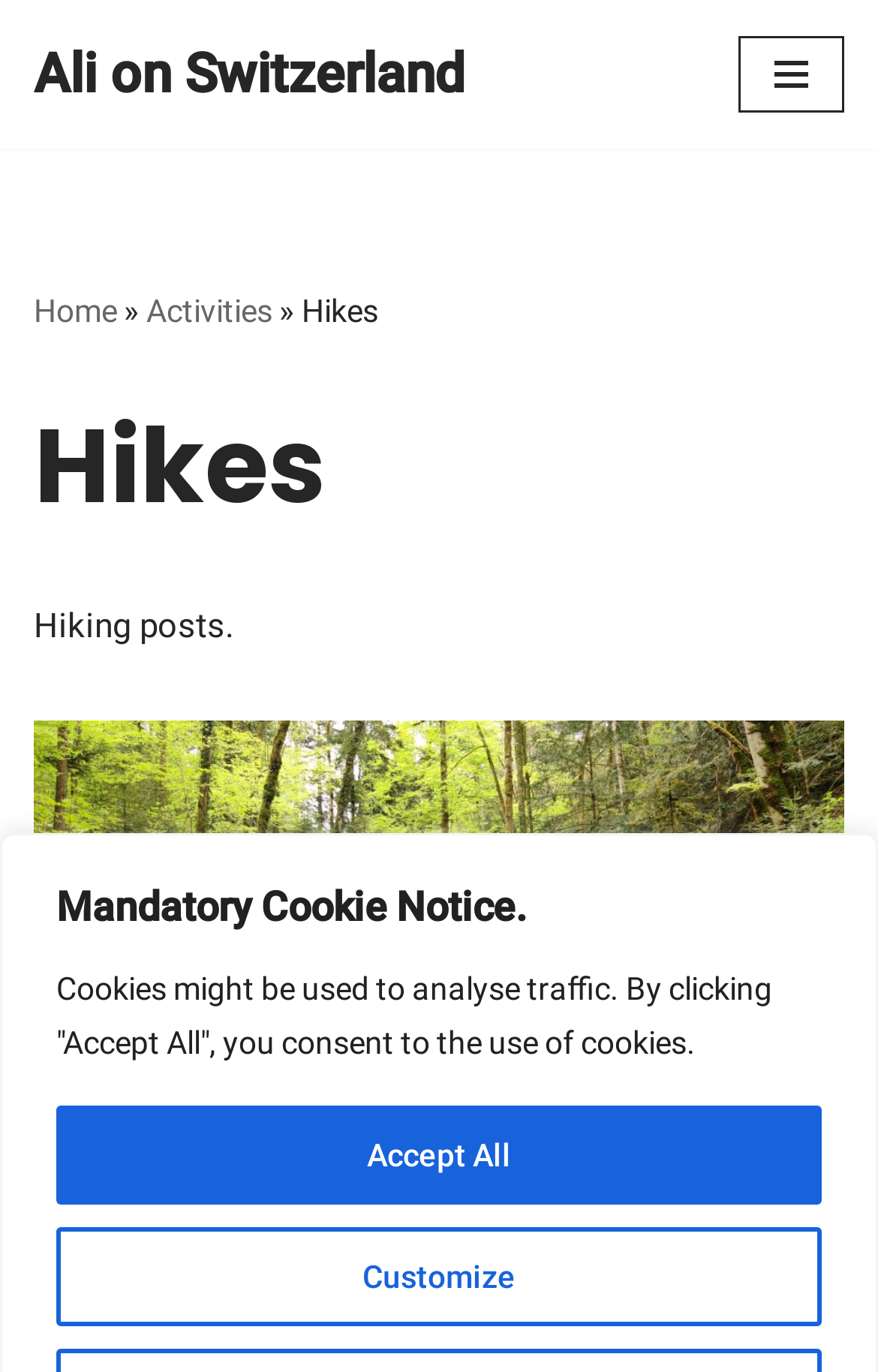Determine the bounding box coordinates of the clickable element to complete this instruction: "view hikes". Provide the coordinates in the format of four float numbers between 0 and 1, [left, top, right, bottom].

[0.344, 0.214, 0.431, 0.24]